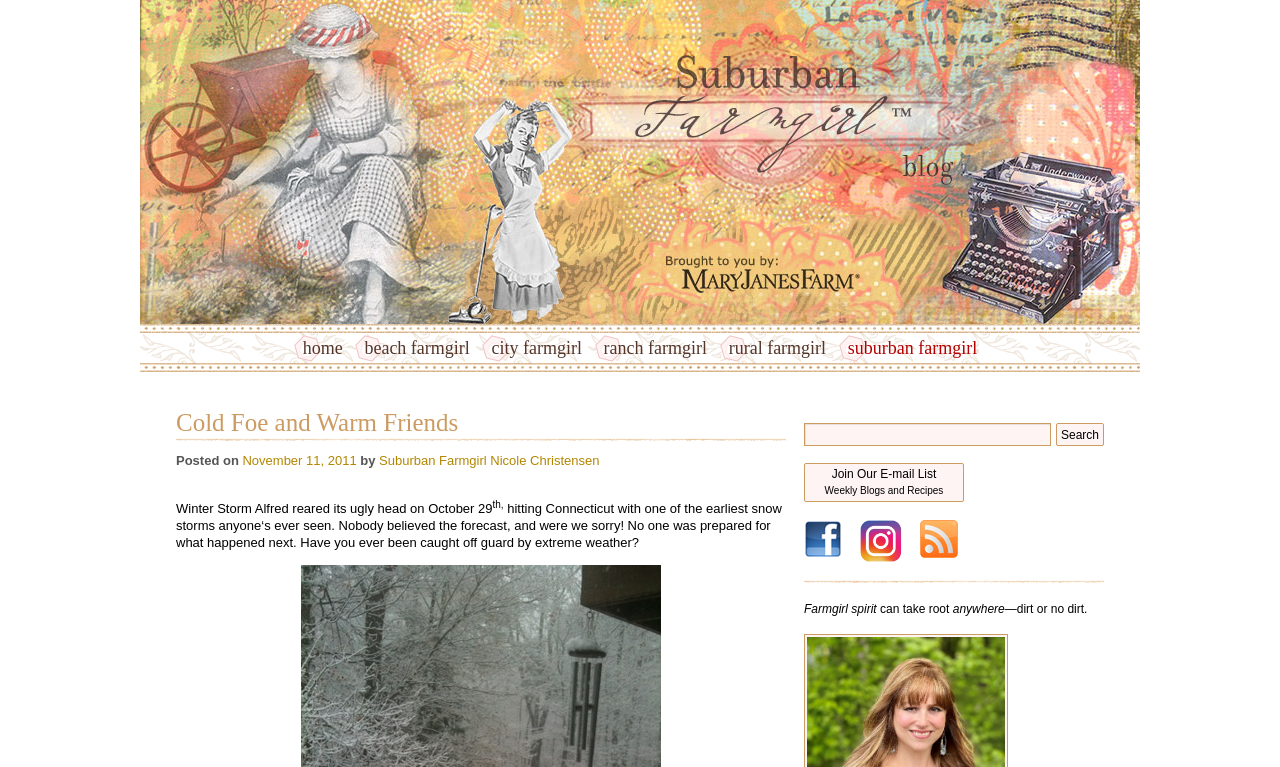Answer the question using only a single word or phrase: 
What is the name of the blog?

Suburban Farmgirl